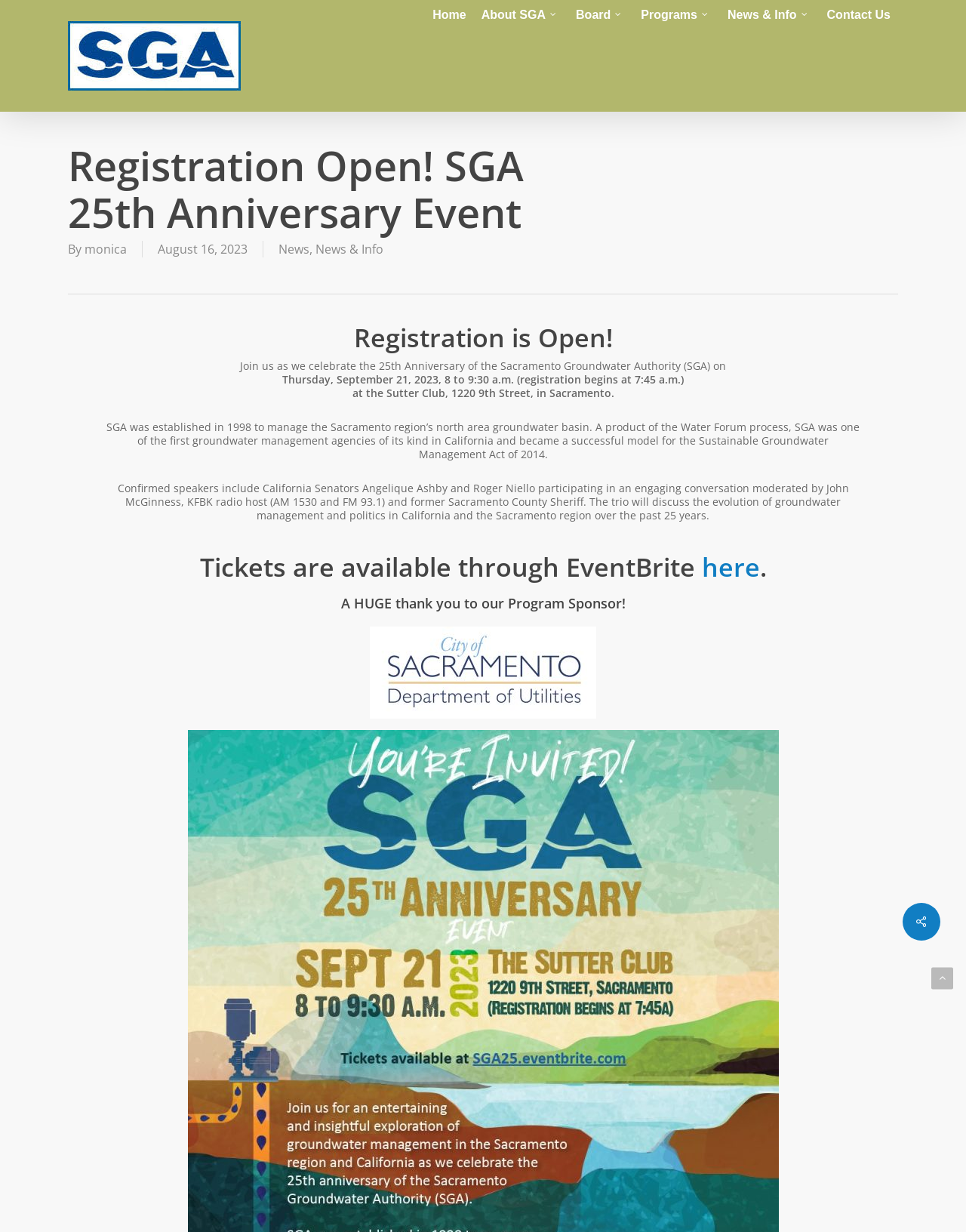How can tickets be purchased?
We need a detailed and exhaustive answer to the question. Please elaborate.

The webpage provides a link to purchase tickets, stating 'Tickets are available through EventBrite here.' This indicates that tickets can be purchased through the EventBrite platform.